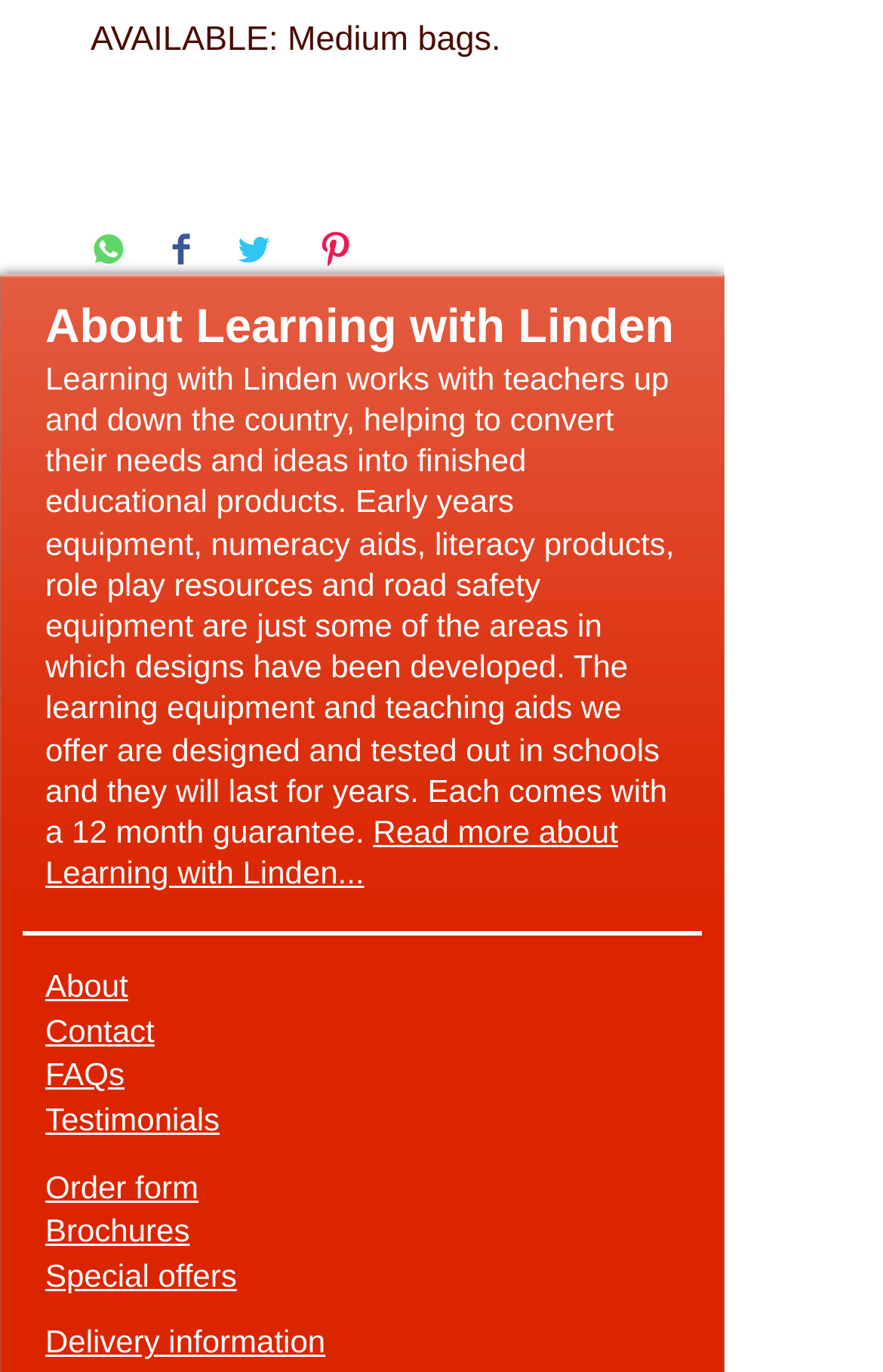How many links are available in the webpage?
Please provide a single word or phrase as your answer based on the screenshot.

9